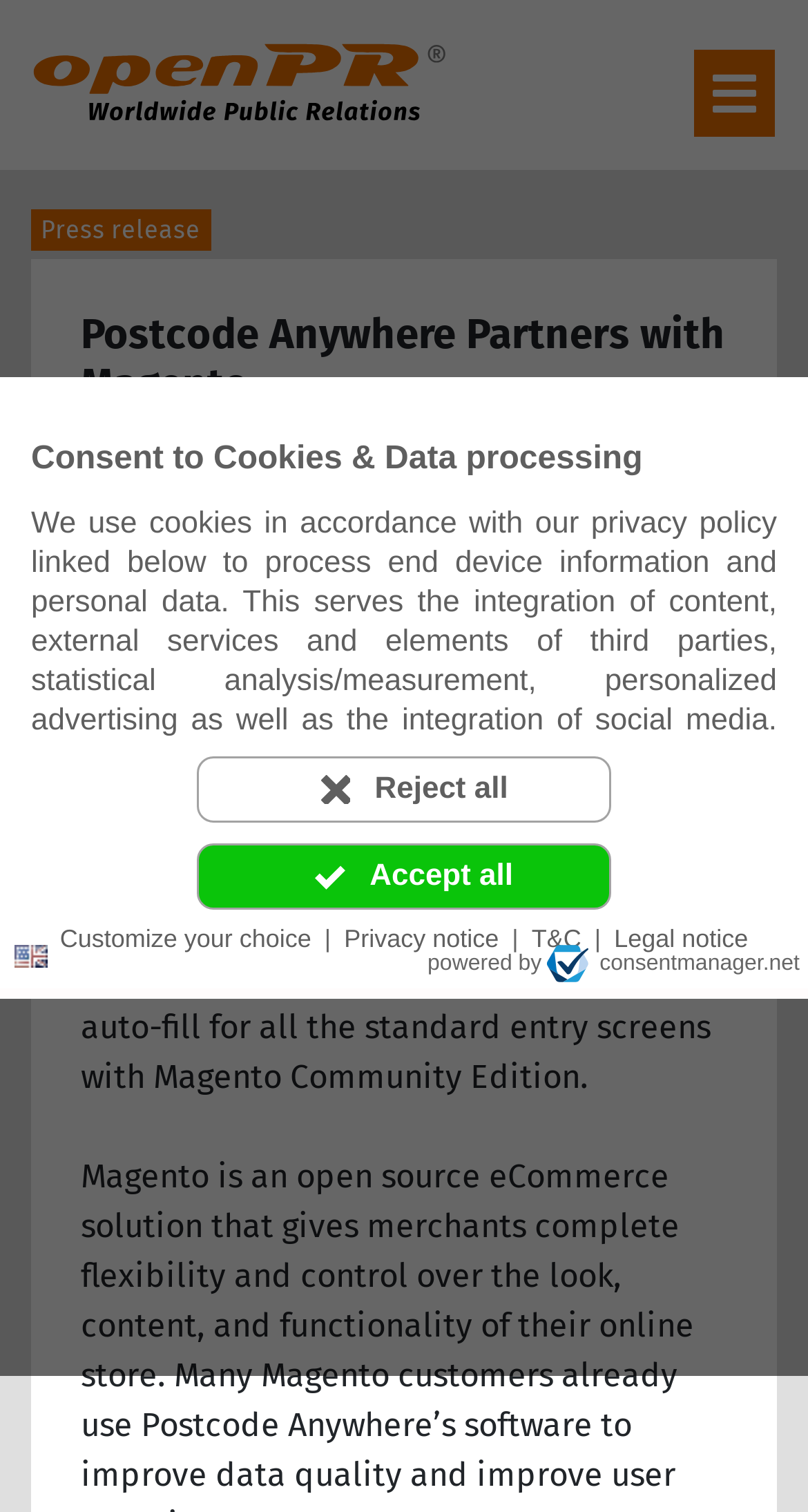Pinpoint the bounding box coordinates of the element you need to click to execute the following instruction: "Click the 'Reject all' button". The bounding box should be represented by four float numbers between 0 and 1, in the format [left, top, right, bottom].

[0.244, 0.5, 0.756, 0.544]